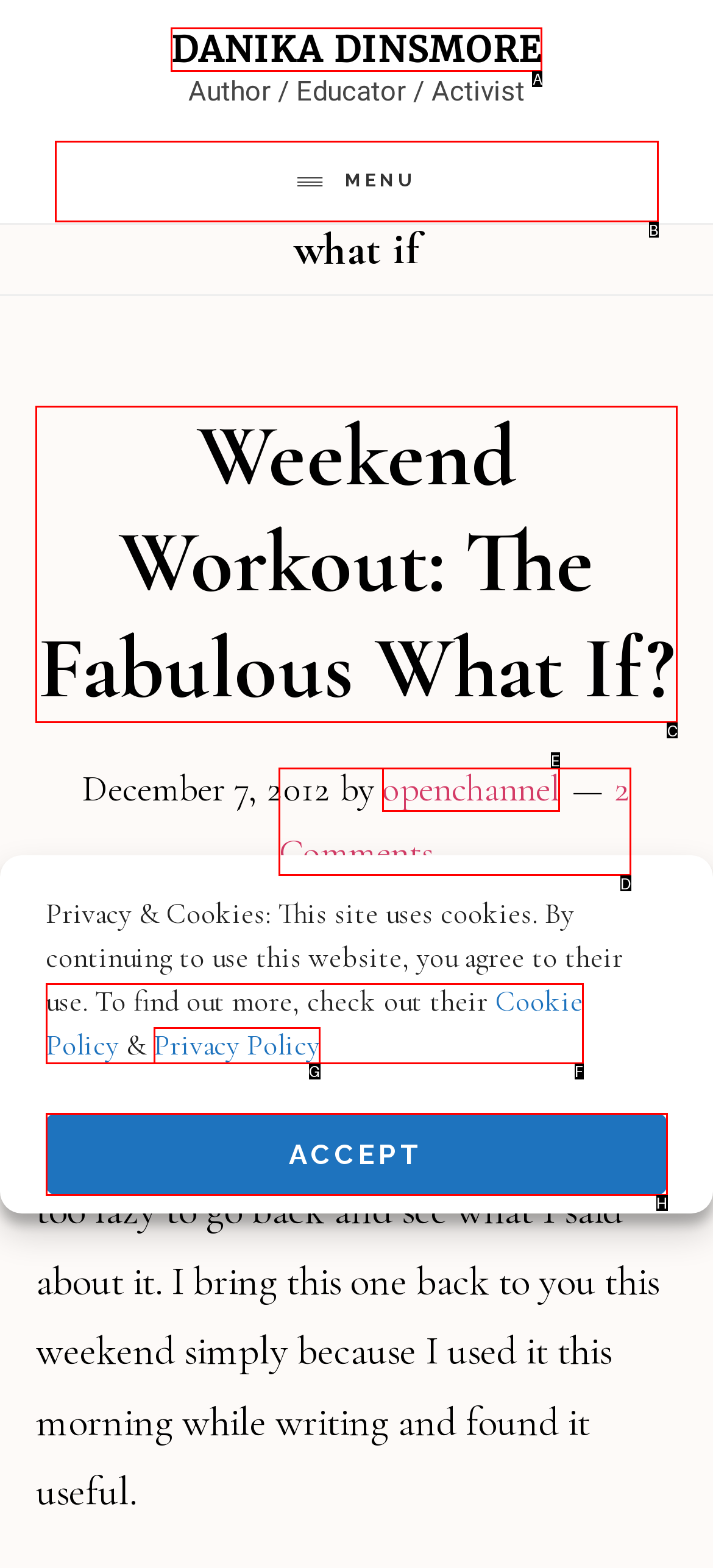Determine which letter corresponds to the UI element to click for this task: Click on VANITY FAIR
Respond with the letter from the available options.

None